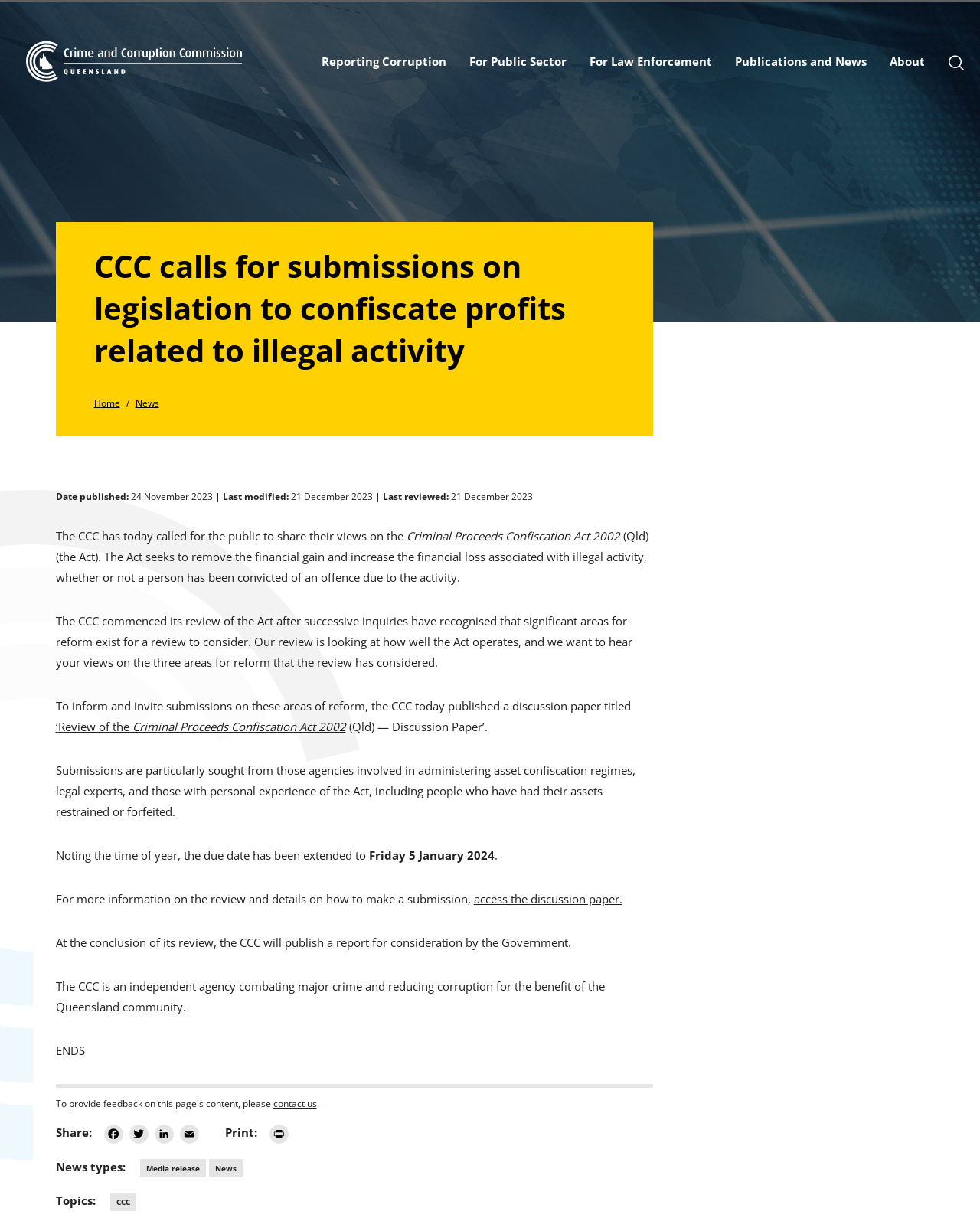Determine the bounding box coordinates for the HTML element mentioned in the following description: "Shopping". The coordinates should be a list of four floats ranging from 0 to 1, represented as [left, top, right, bottom].

None